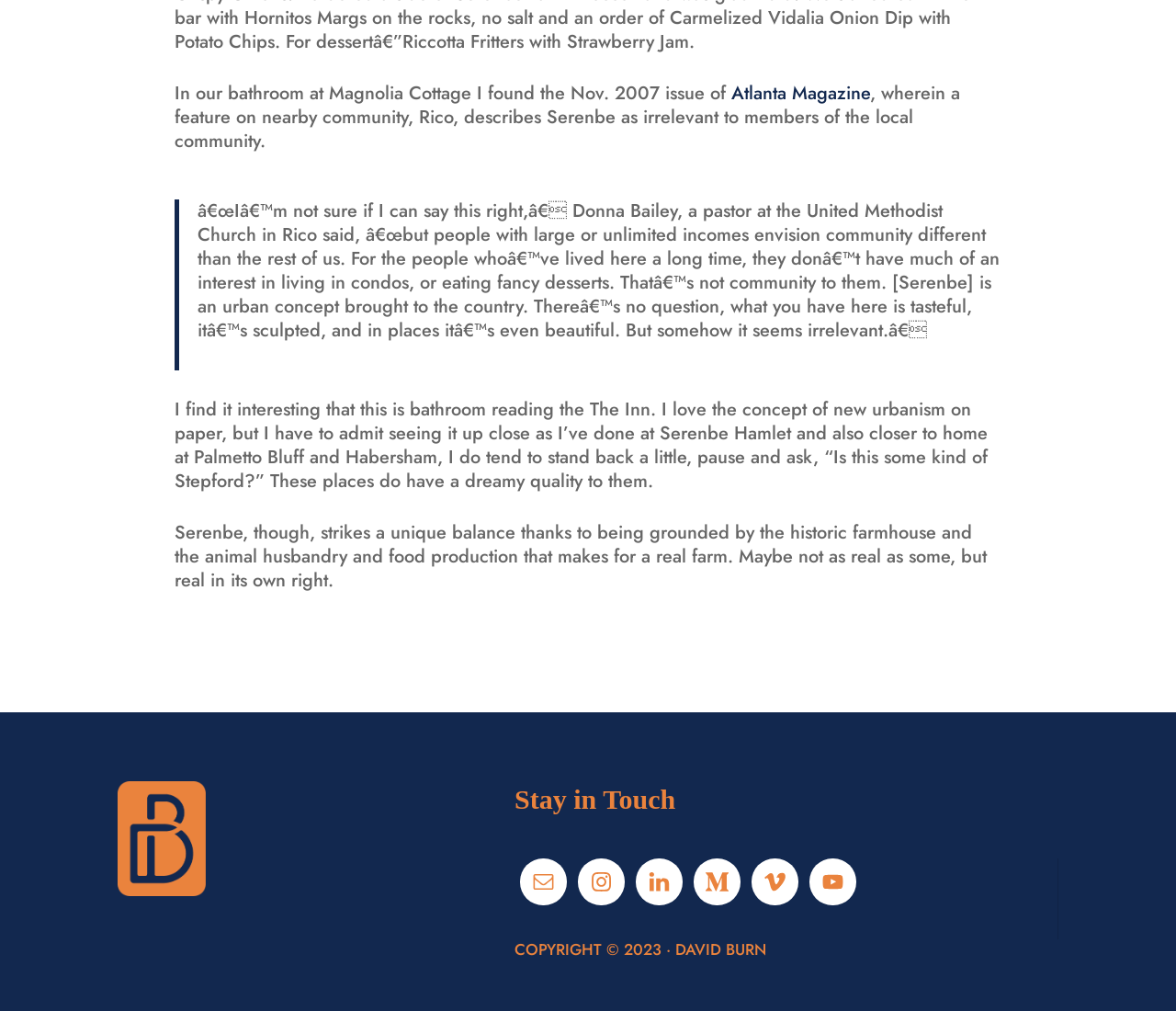Who is the pastor quoted in the blockquote?
Provide a well-explained and detailed answer to the question.

I found the answer by reading the text in the blockquote element, which quotes Donna Bailey, a pastor at the United Methodist Church in Rico.